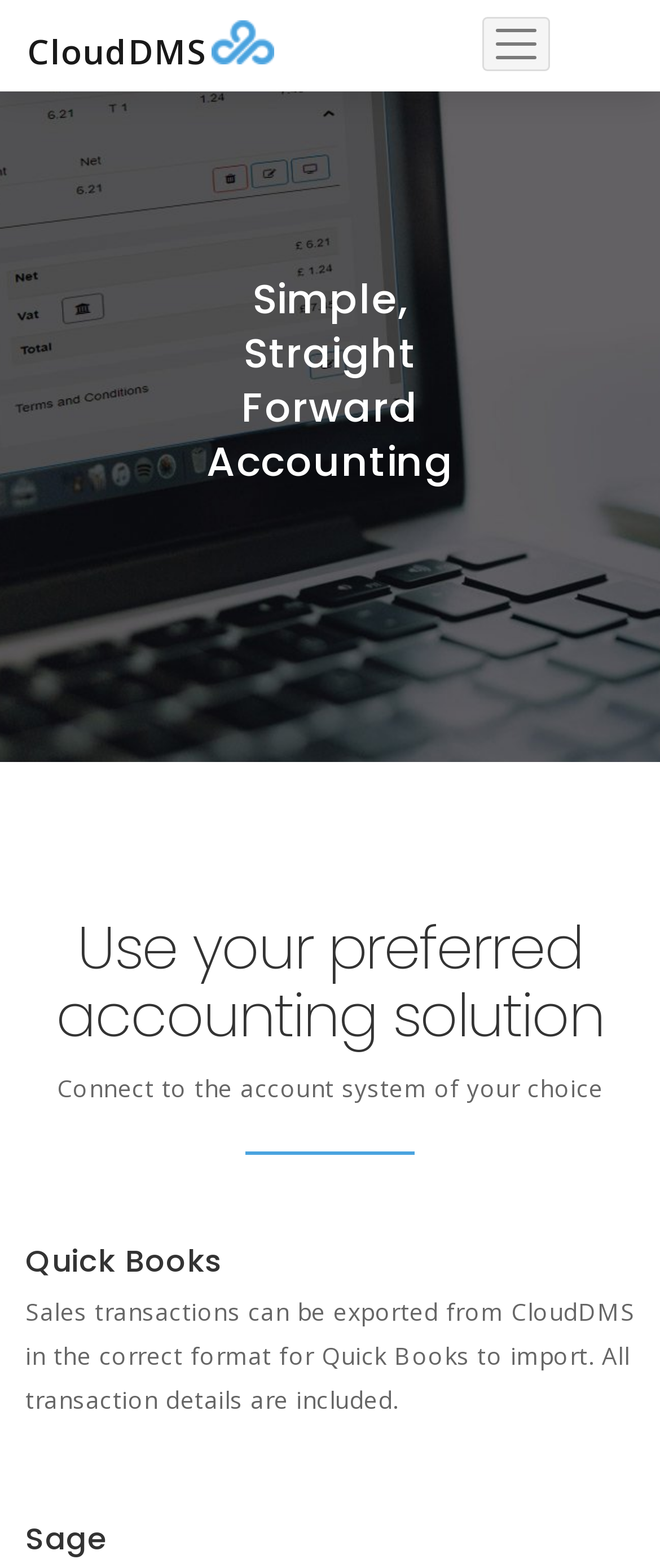What can be exported from CloudDMS?
Using the image provided, answer with just one word or phrase.

Sales transactions